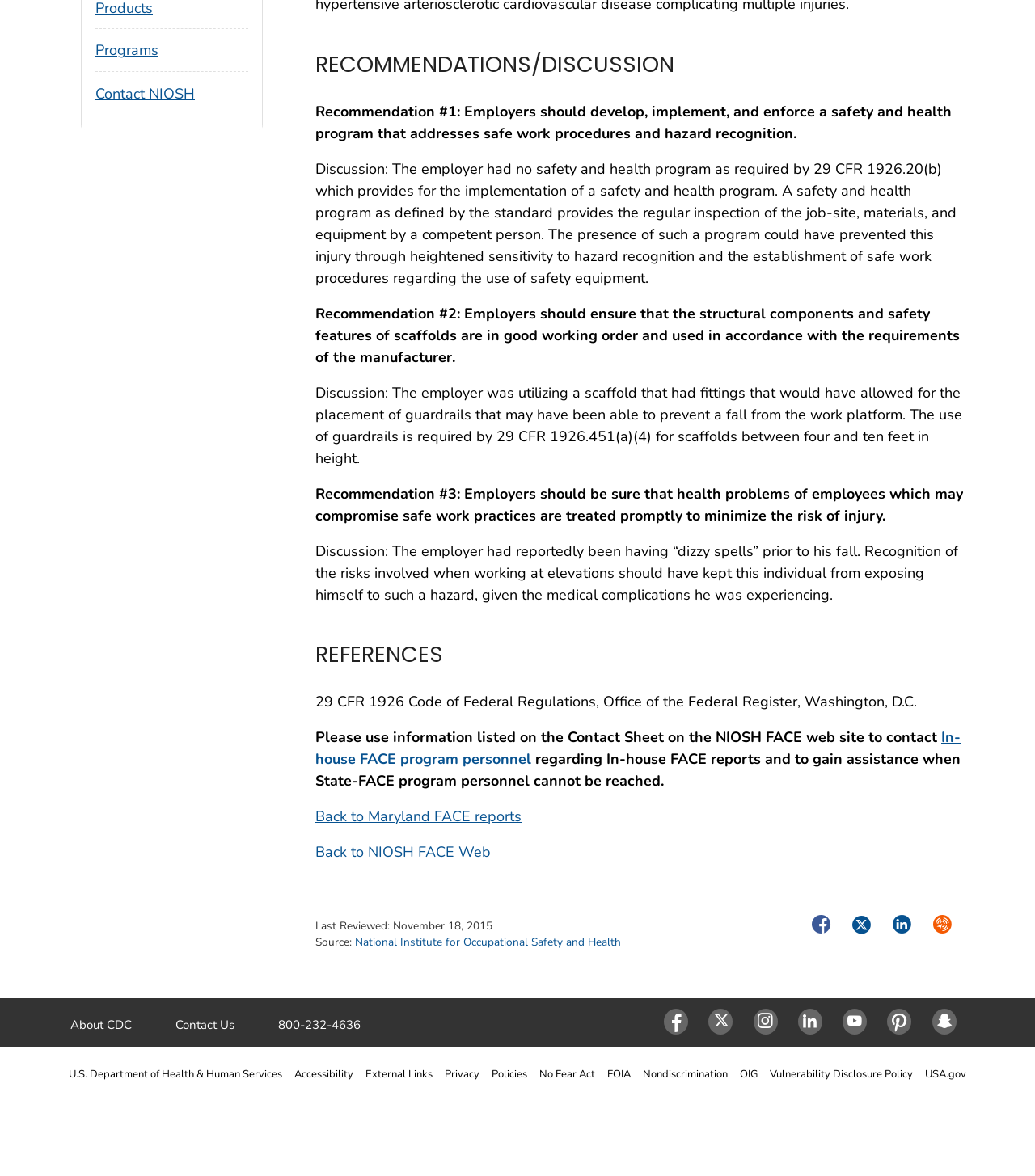Please give a concise answer to this question using a single word or phrase: 
What is the main topic of the webpage?

Occupational safety and health